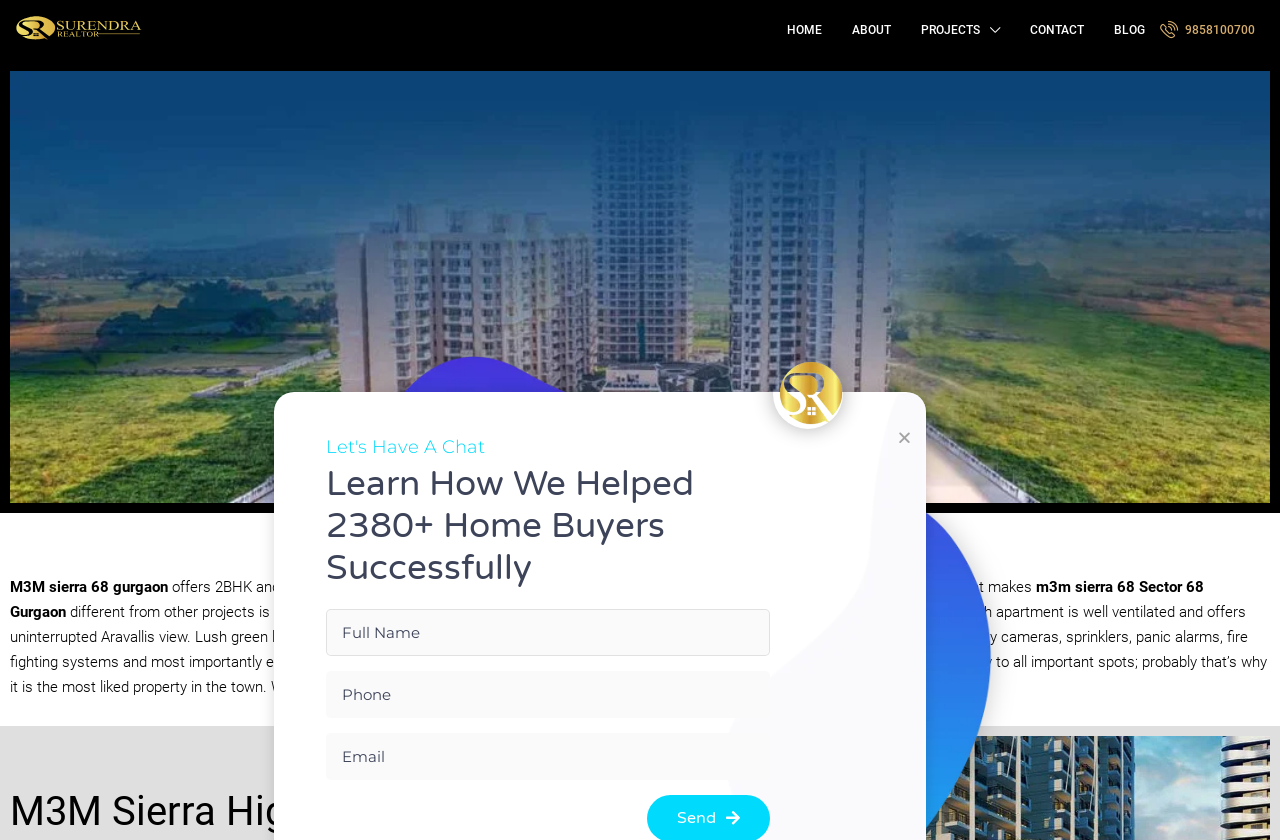Consider the image and give a detailed and elaborate answer to the question: 
What is the unique feature of M3M Sierra 68?

The webpage mentions that what makes M3M Sierra 68 different from other projects is the fact that they have a lake in the residential premises, which enables residents to experience a resort-like feeling.